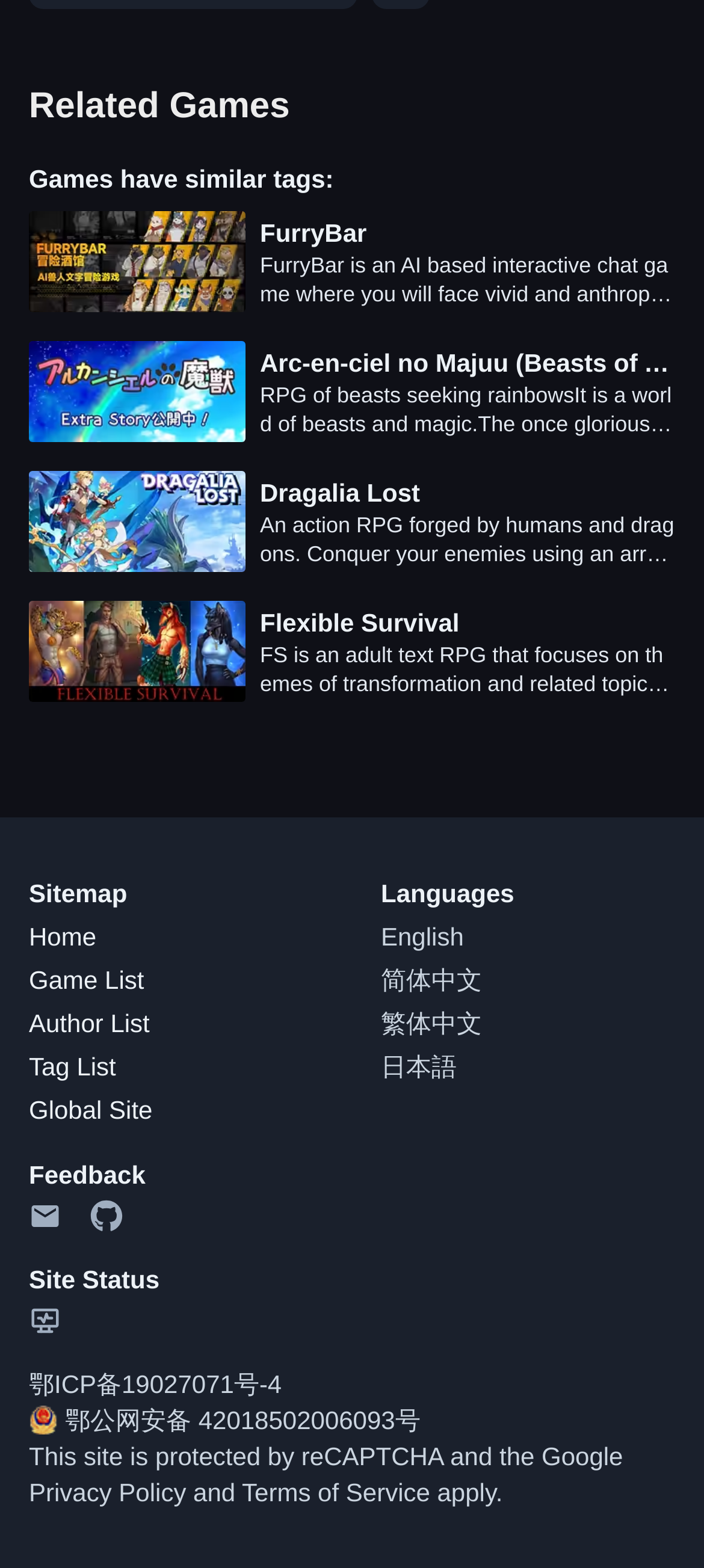What is the name of the first similar game?
We need a detailed and meticulous answer to the question.

I looked at the first game link and image below the 'Related Games' heading and found that it is called FurryBar.